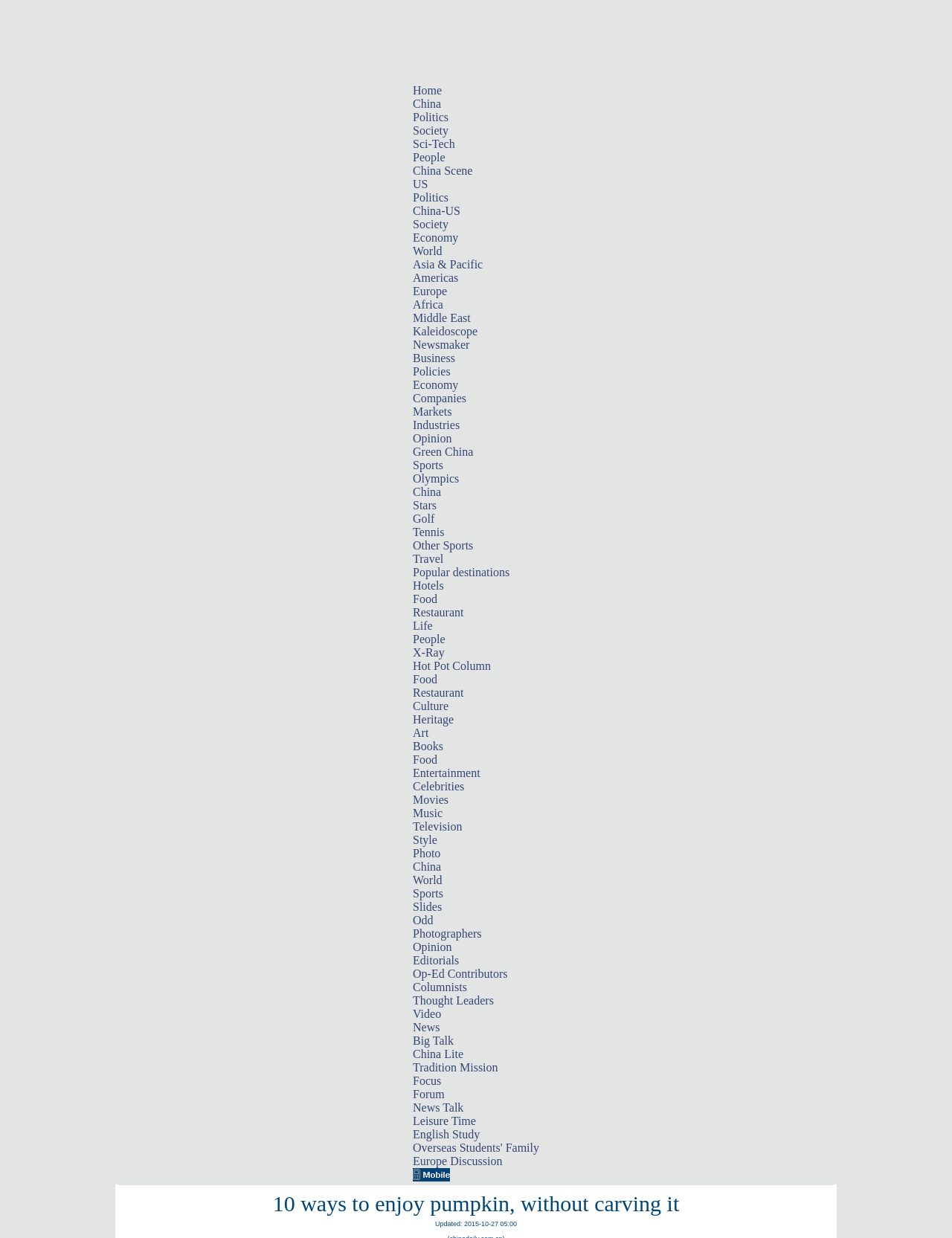Provide a brief response to the question below using a single word or phrase: 
What is the section that includes links to 'Golf', 'Tennis', and 'Other Sports'?

Sports